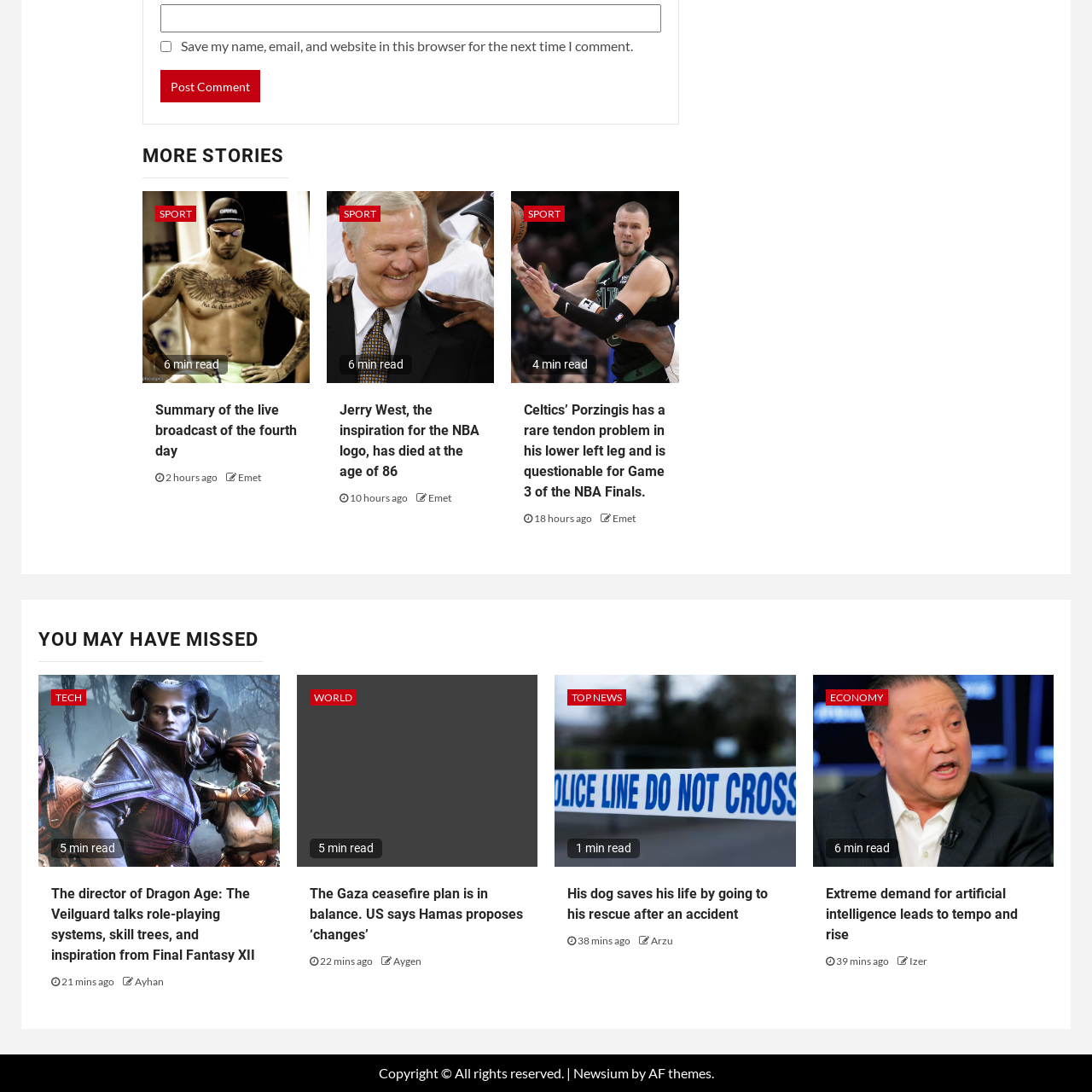Please identify the bounding box coordinates for the region that you need to click to follow this instruction: "Read the article about Jerry West".

[0.311, 0.368, 0.439, 0.439]